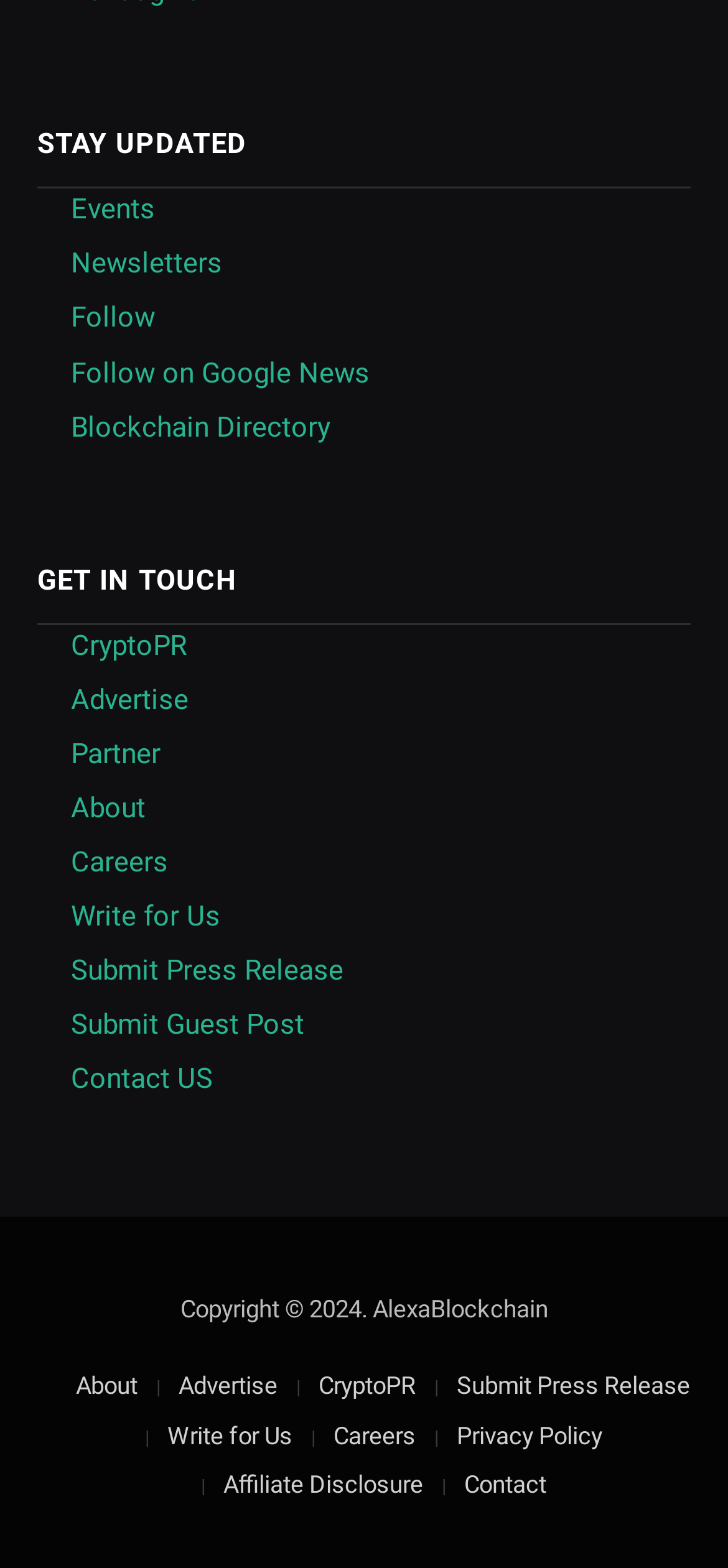Please find the bounding box coordinates in the format (top-left x, top-left y, bottom-right x, bottom-right y) for the given element description. Ensure the coordinates are floating point numbers between 0 and 1. Description: Advertise

[0.245, 0.875, 0.381, 0.893]